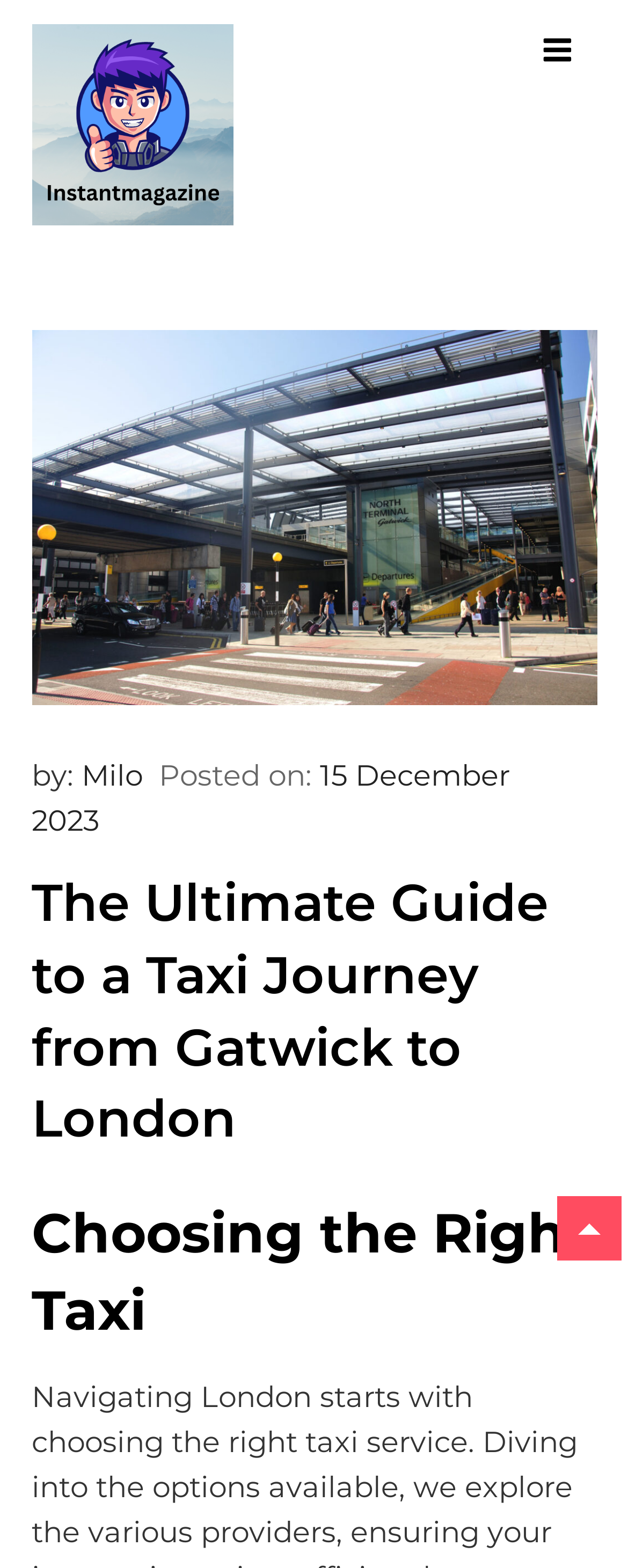Please identify the primary heading on the webpage and return its text.

The Ultimate Guide to a Taxi Journey from Gatwick to London